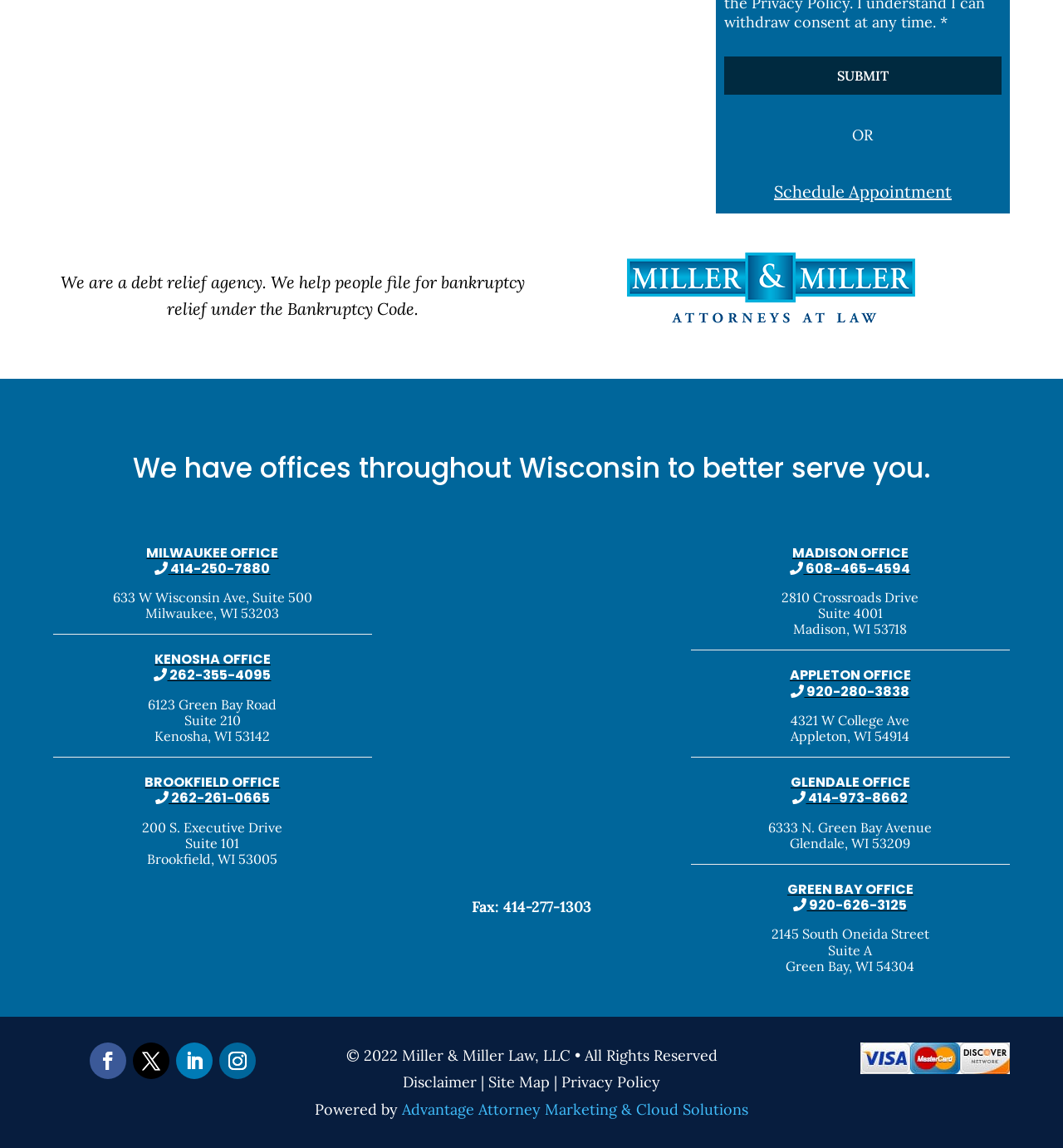Who designed this website?
Provide a detailed answer to the question, using the image to inform your response.

By looking at the webpage content, specifically the static text 'Powered by Advantage Attorney Marketing & Cloud Solutions' at the bottom of the page, it can be determined that this website was designed by Advantage Attorney Marketing & Cloud Solutions.